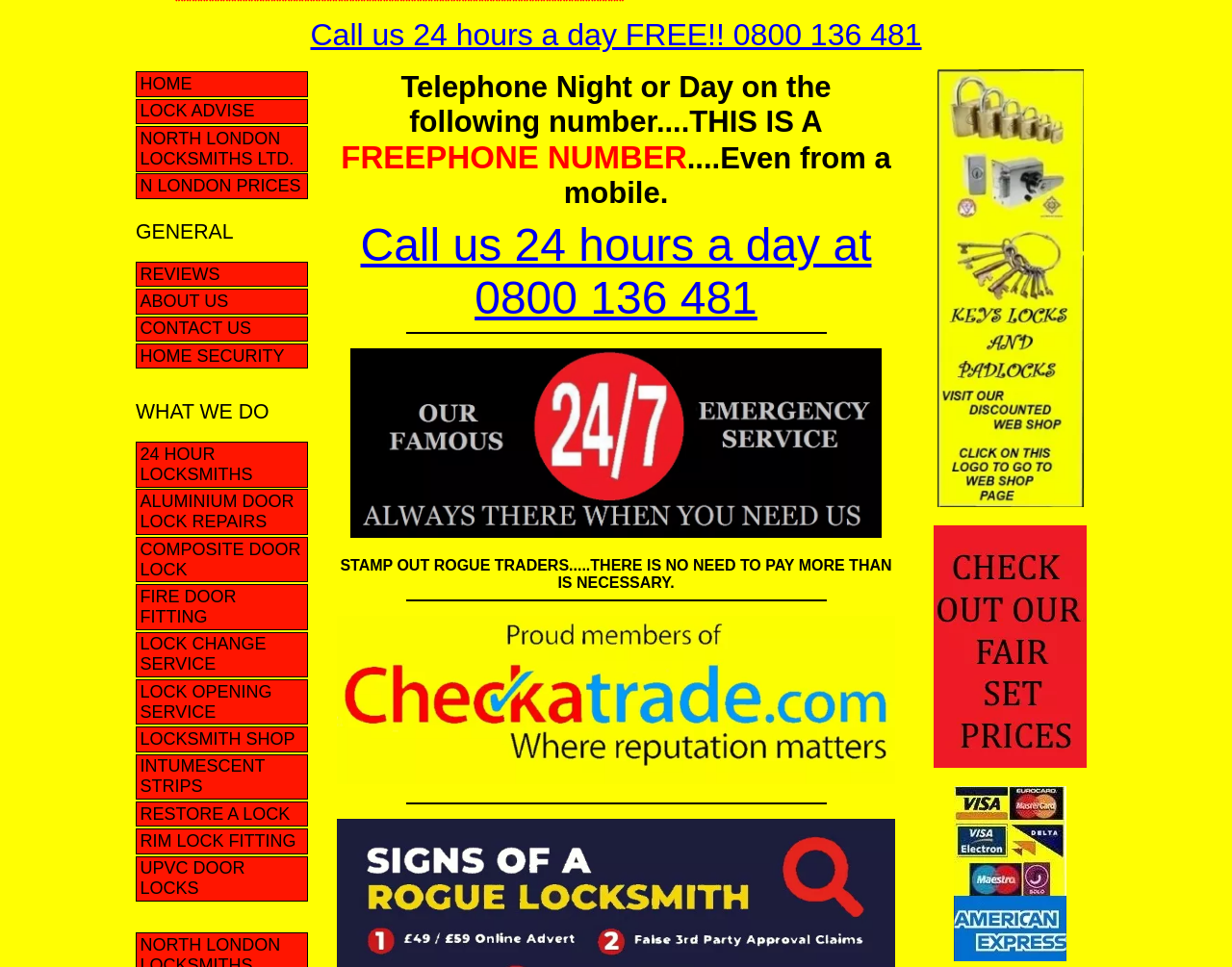How many sections are there in the main menu?
Look at the screenshot and give a one-word or phrase answer.

2